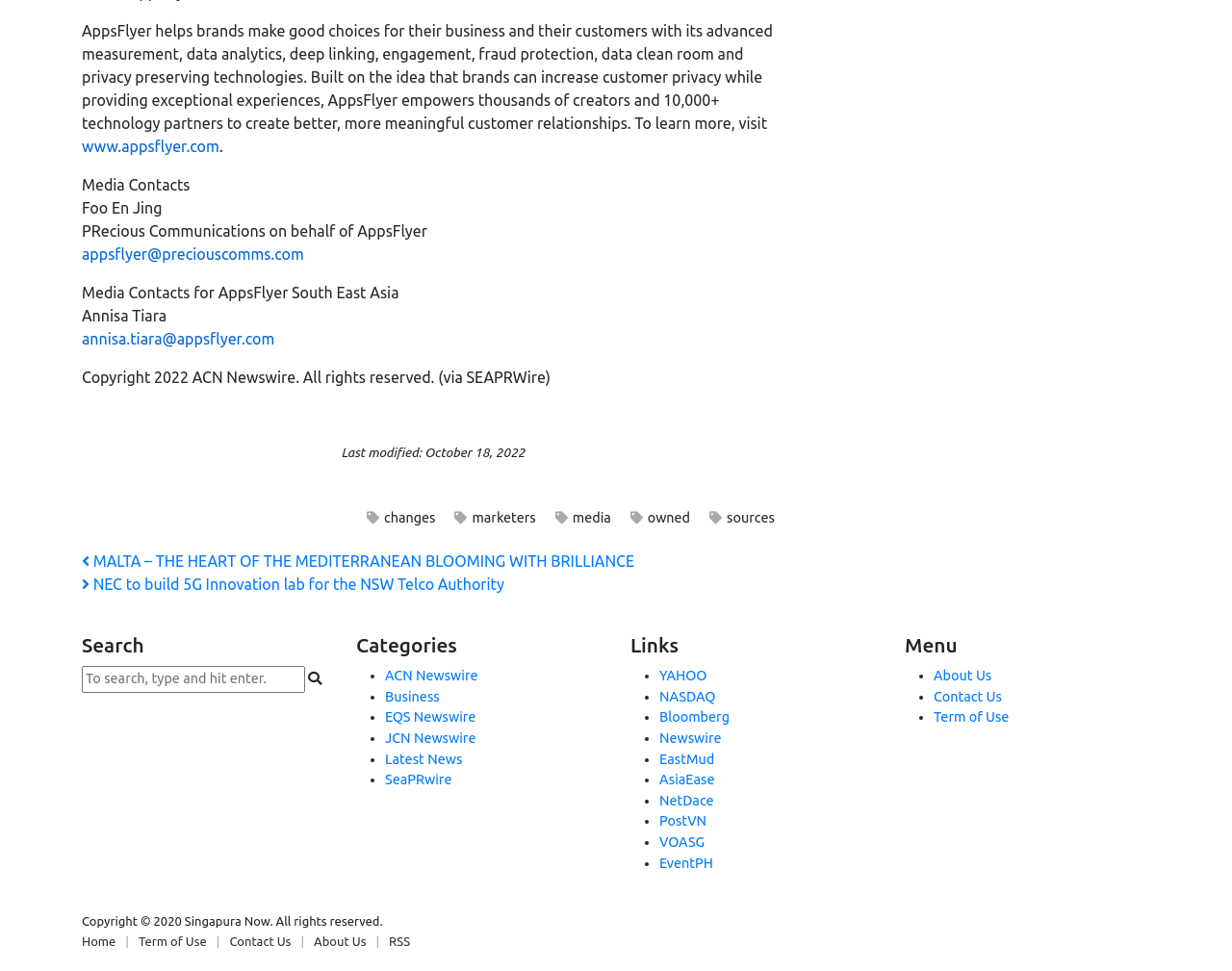Show me the bounding box coordinates of the clickable region to achieve the task as per the instruction: "Search for something".

[0.066, 0.686, 0.266, 0.713]